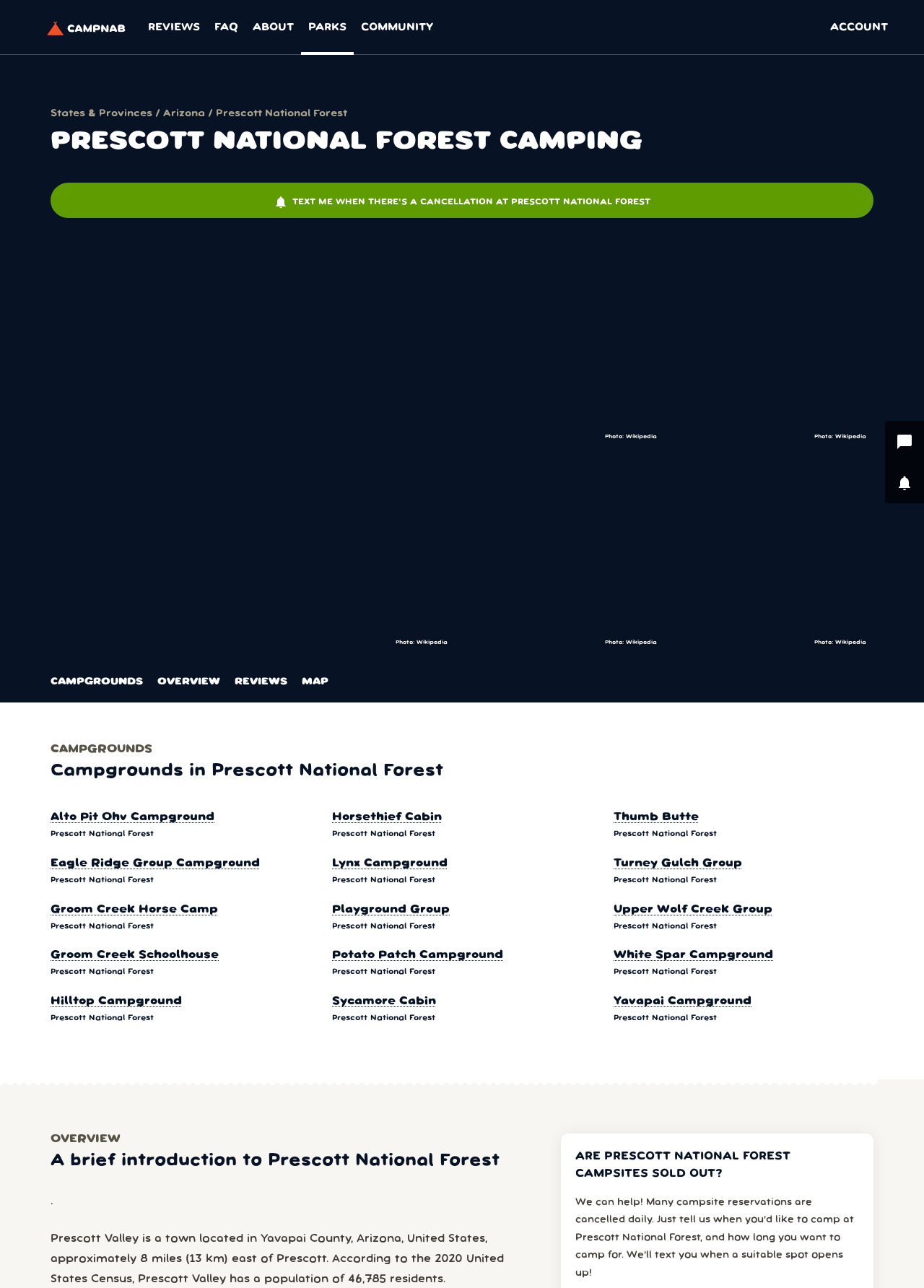Locate the headline of the webpage and generate its content.

PRESCOTT NATIONAL FOREST CAMPING